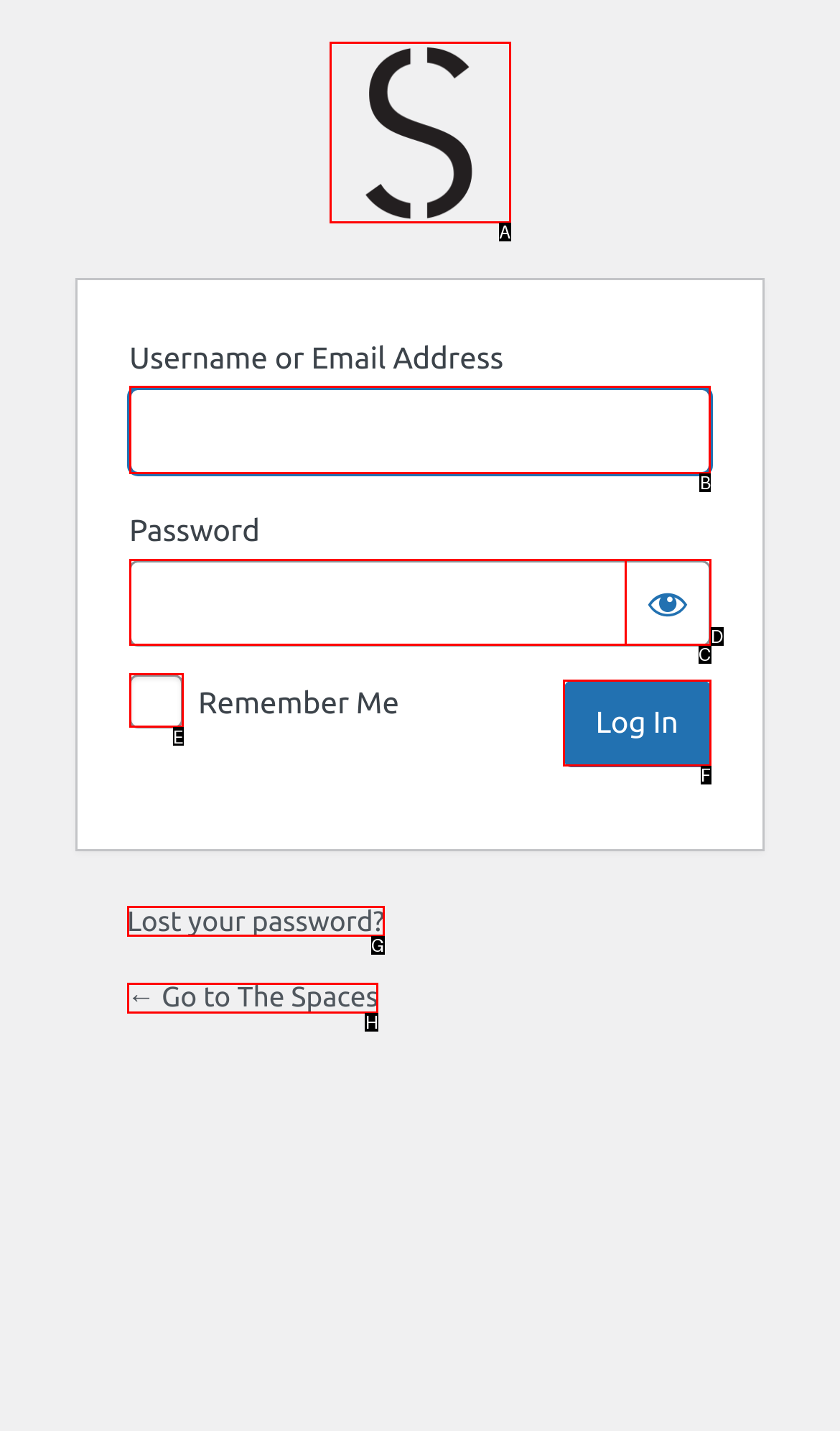Identify the HTML element that should be clicked to accomplish the task: Enter username or email address
Provide the option's letter from the given choices.

B